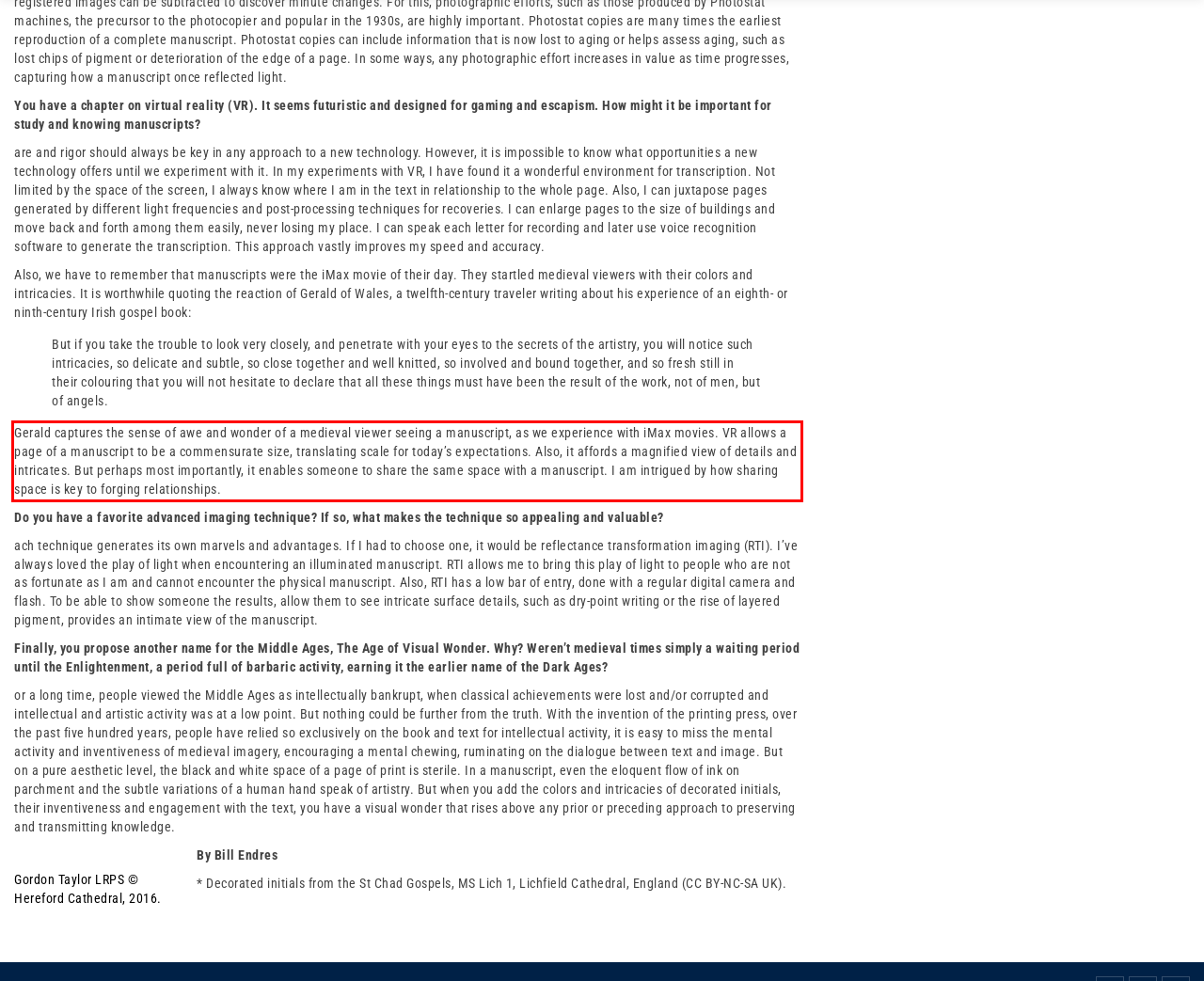Analyze the screenshot of the webpage that features a red bounding box and recognize the text content enclosed within this red bounding box.

Gerald captures the sense of awe and wonder of a medieval viewer seeing a manuscript, as we experience with iMax movies. VR allows a page of a manuscript to be a commensurate size, translating scale for today’s expectations. Also, it affords a magnified view of details and intricates. But perhaps most importantly, it enables someone to share the same space with a manuscript. I am intrigued by how sharing space is key to forging relationships.